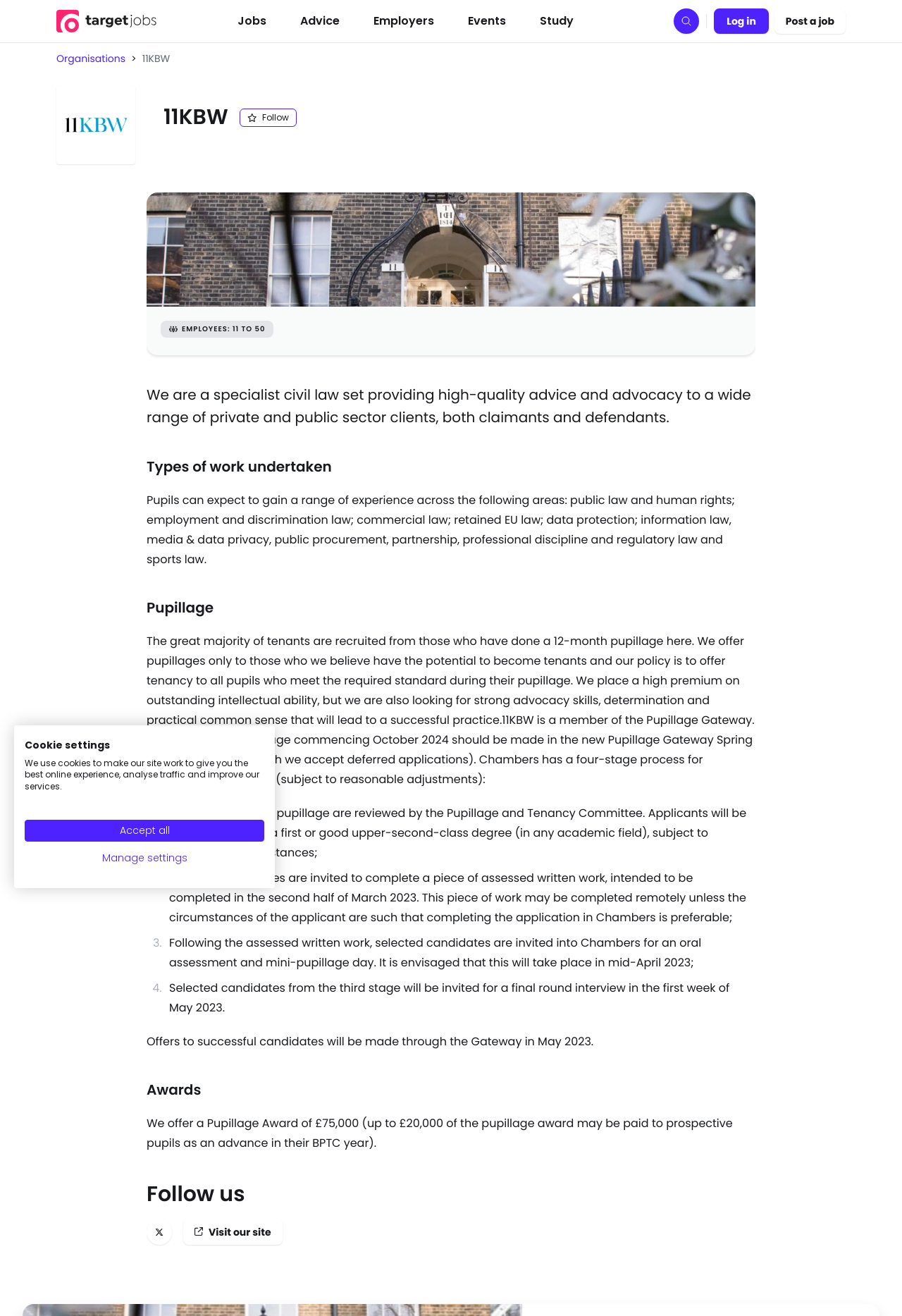Give a one-word or one-phrase response to the question:
What is the pupillage award offered by 11KBW?

£75,000